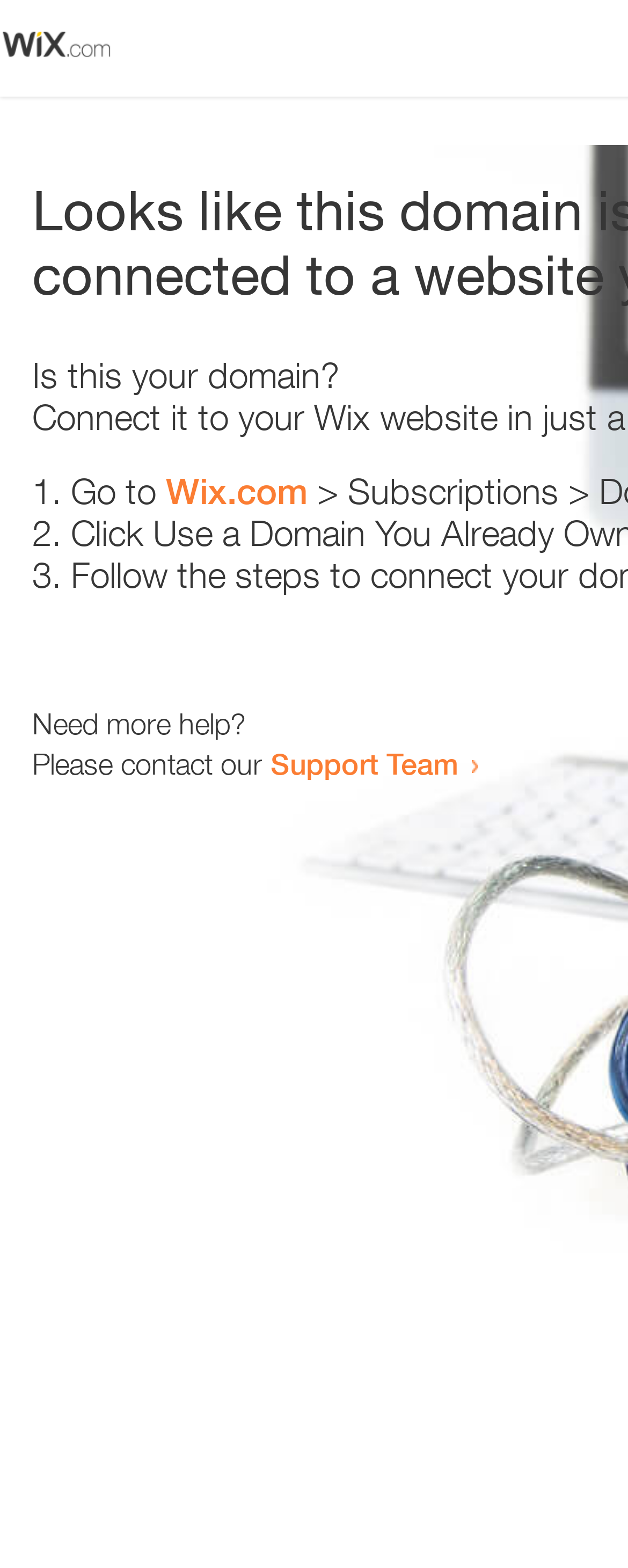What is the tone of the webpage?
Answer the question in as much detail as possible.

The webpage contains phrases like 'Is this your domain?' and 'Need more help?' which suggests that the tone of the webpage is helpful. The webpage is trying to assist the user in resolving an issue.